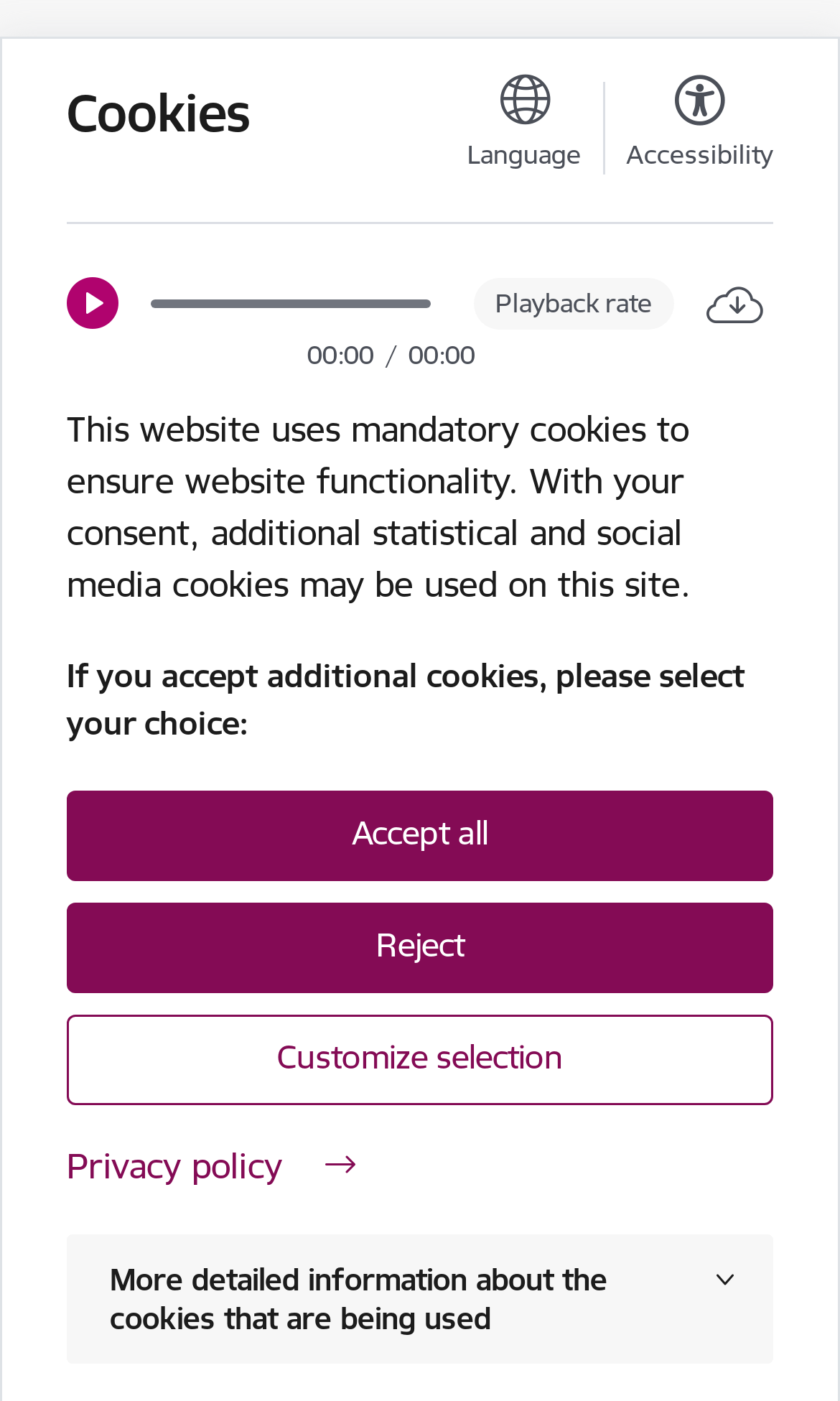Can you find the bounding box coordinates for the UI element given this description: "Strukturālo reformu atbalsta programmas projekti"? Provide the coordinates as four float numbers between 0 and 1: [left, top, right, bottom].

[0.038, 0.52, 0.81, 0.554]